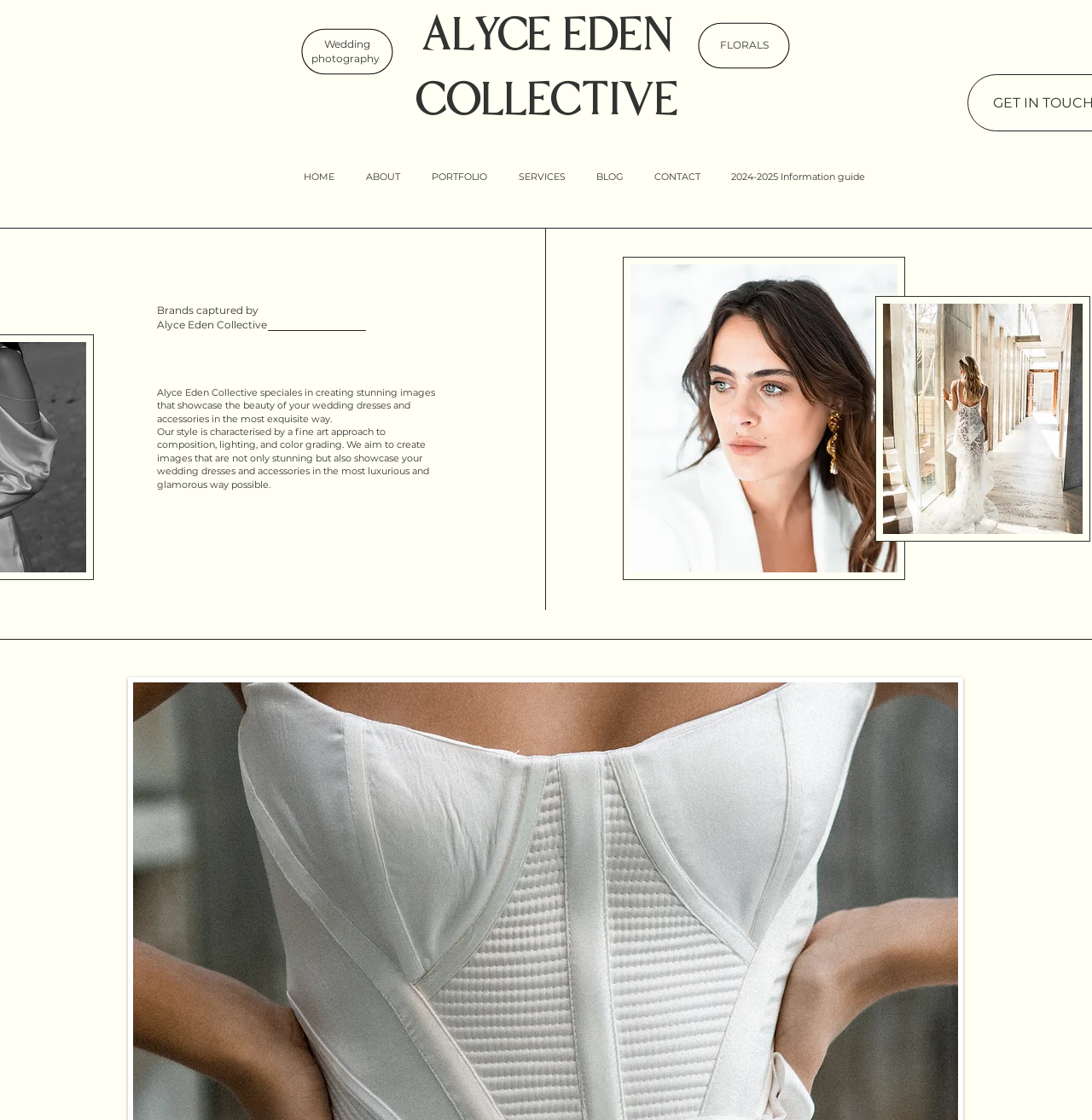Predict the bounding box for the UI component with the following description: "DATA CENTERS".

None